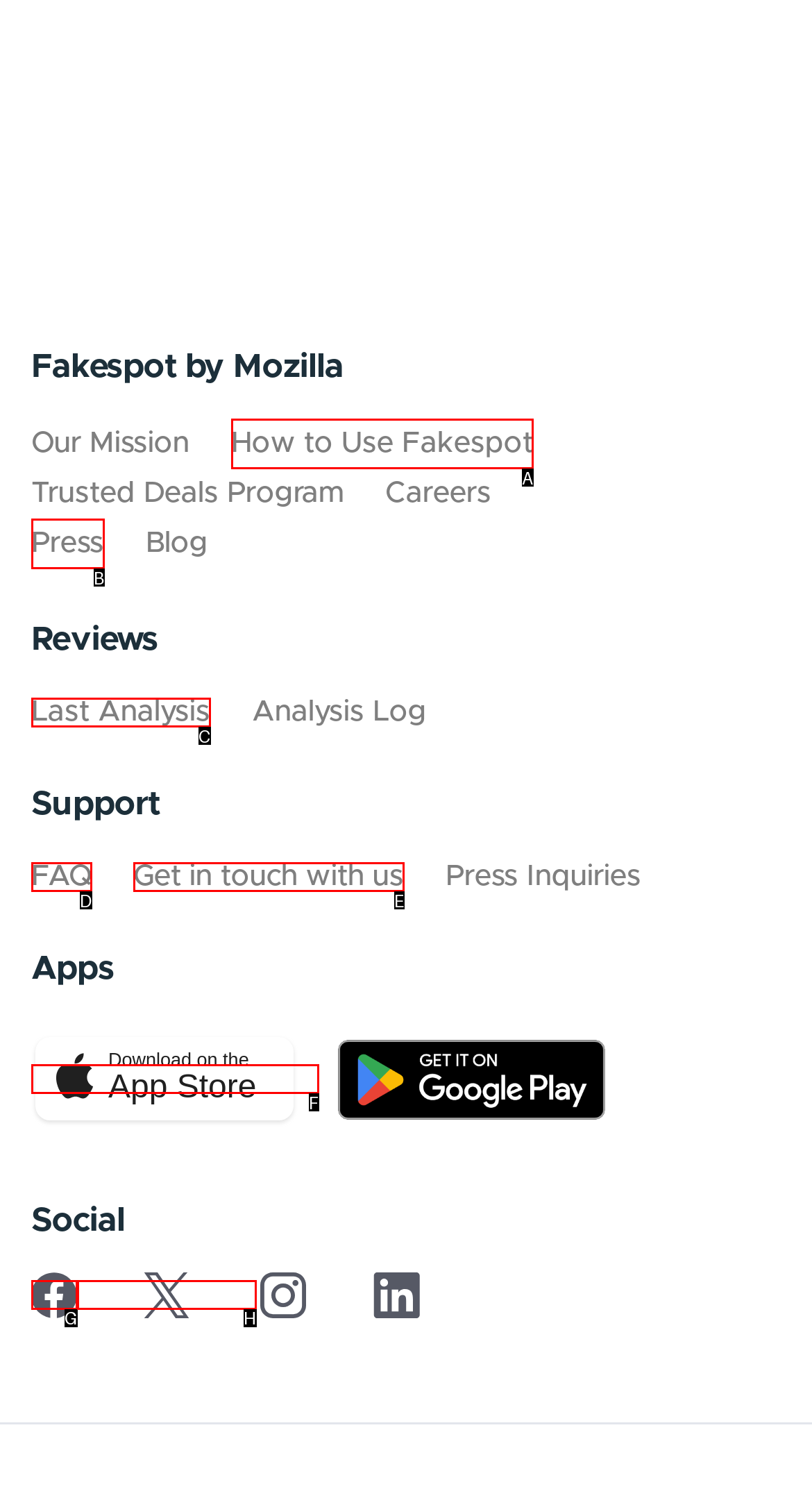Match the description: How to Use Fakespot to one of the options shown. Reply with the letter of the best match.

A